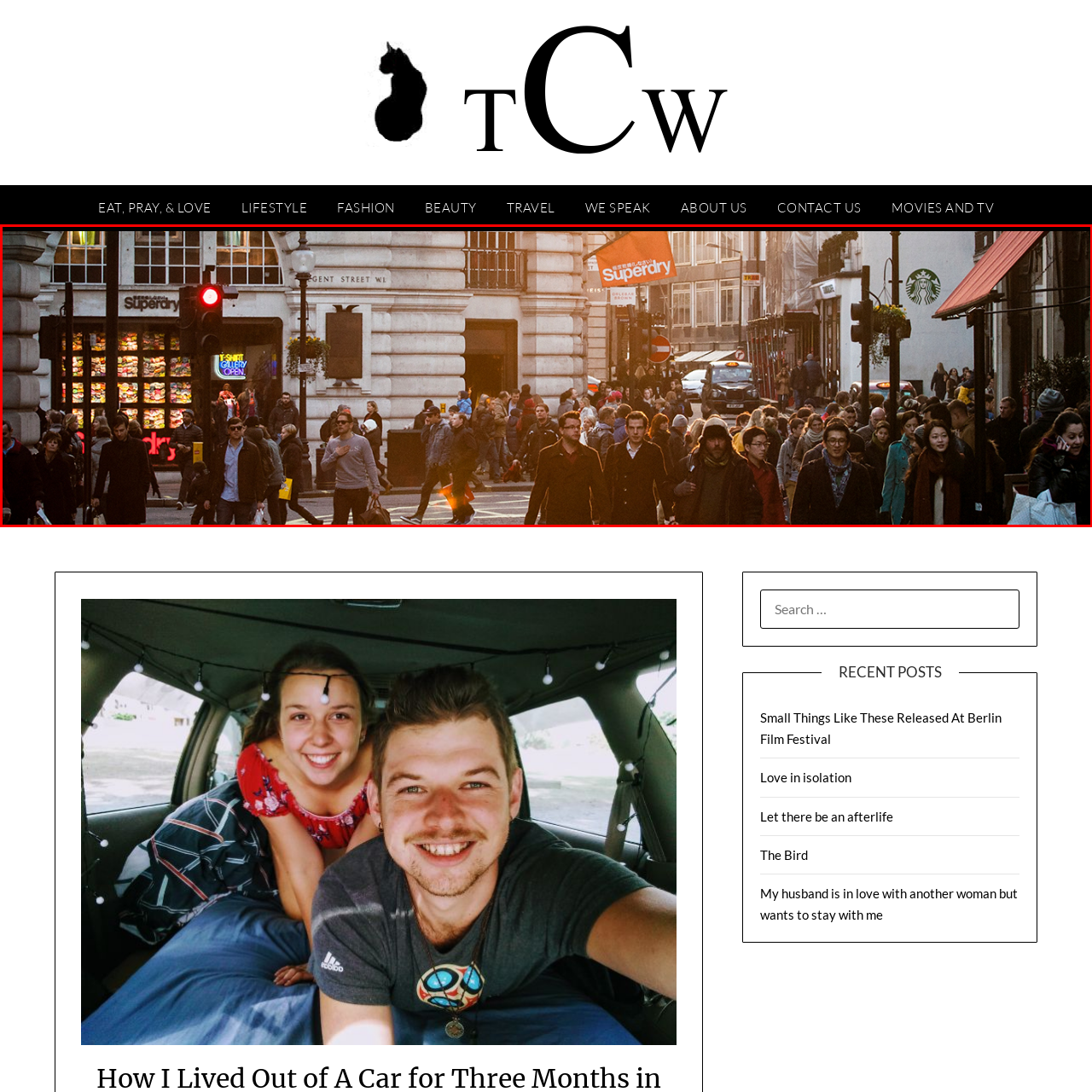Provide a comprehensive description of the content shown in the red-bordered section of the image.

The image captures a bustling street scene in a vibrant urban area. Pedestrians of various ages and styles fill the crosswalk, showcasing the lively atmosphere of city life. In the background, a red traffic light signals vehicles to stop, while a prominently displayed orange banner from the clothing store Superdry flutters in the breeze, adding a pop of color to the scene. On the left, the warm glow from a shop window contrasts with the fading daylight, hinting at the shops that line the street. Starbucks signage is visible nearby, attracting coffee lovers amidst the crowd. This lively snapshot encapsulates the energy of daily urban life, showcasing both the movement of people and the commercial spaces that frame their journey.